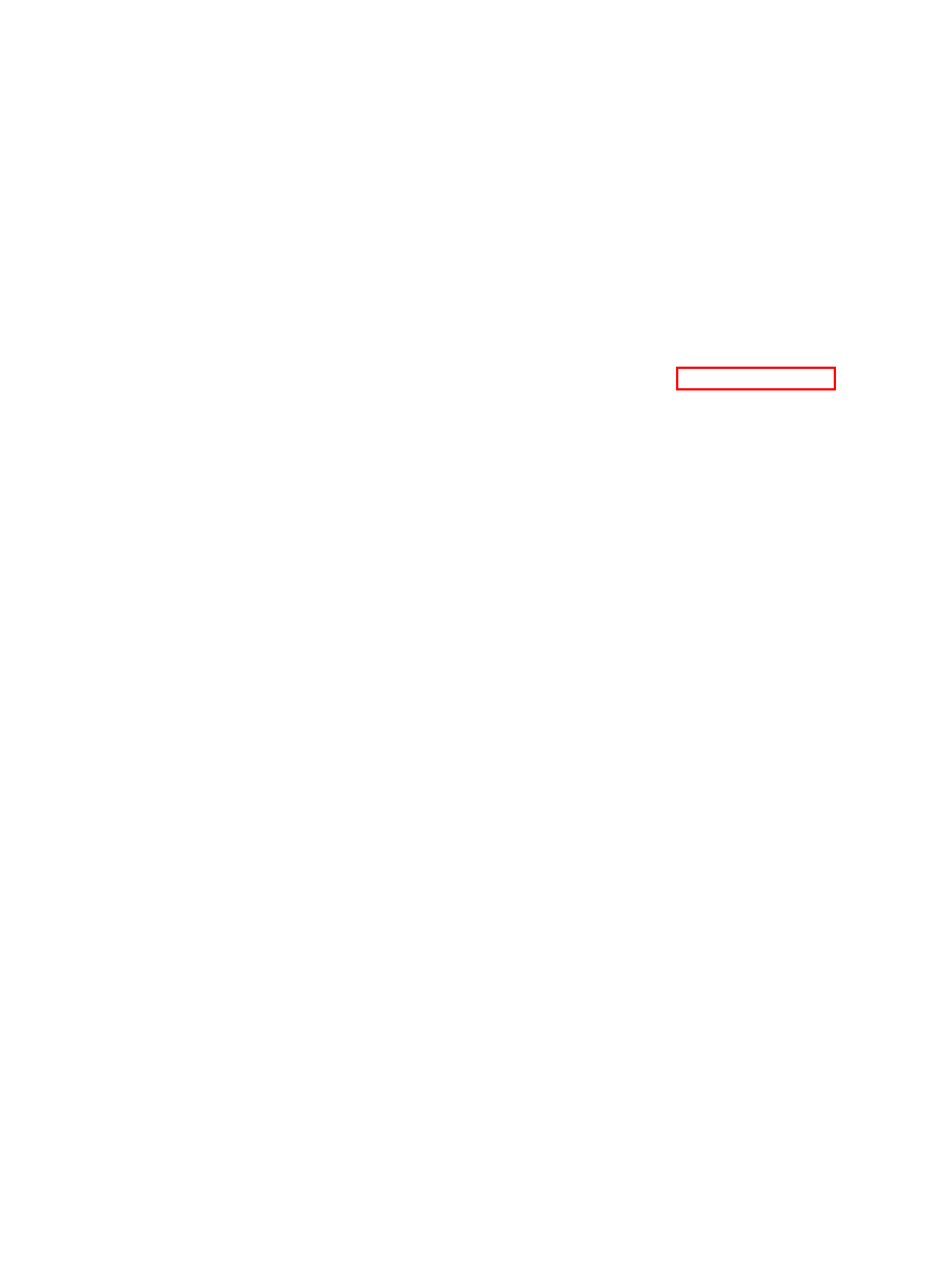You are presented with a screenshot of a webpage with a red bounding box. Select the webpage description that most closely matches the new webpage after clicking the element inside the red bounding box. The options are:
A. Nicole Bedford | IEEE GRSS Women Mentoring Women Promotional Video
B. Nicole Bedford | Ottawa Dance Directive
C. Nicole Bedford | The EcoPolitics Podcast
D. Nicole Bedford | Goodbye, Papi
E. Nicole Bedford | Drift: Art and Dark Matter – Audio Description Tour
F. Nicole Bedford | Sounds of Home
G. Nicole Bedford | Arts Court Plaque Unveiling Video
H. Nicole Bedford | Jodie’s Journey with Sarah Stewart Photography

F